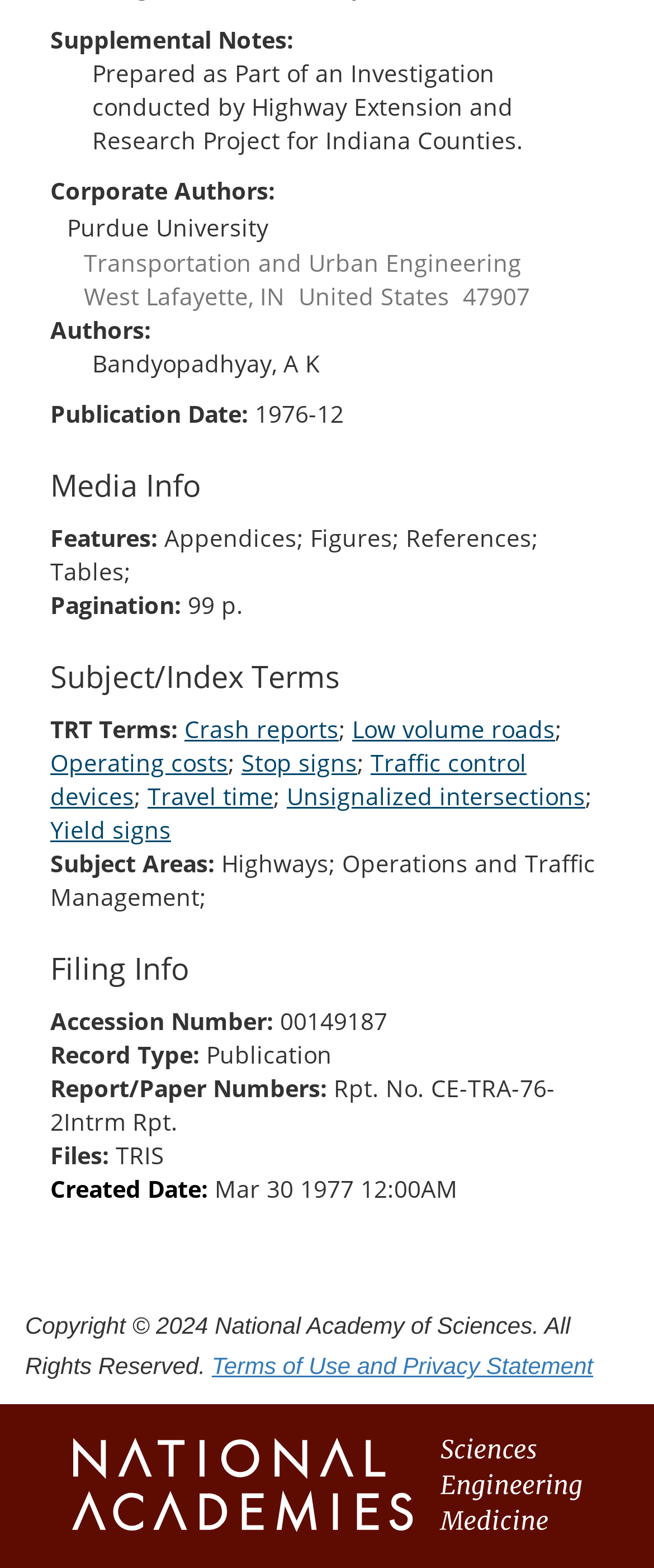Could you indicate the bounding box coordinates of the region to click in order to complete this instruction: "Browse other topics in 5B/5B+".

None